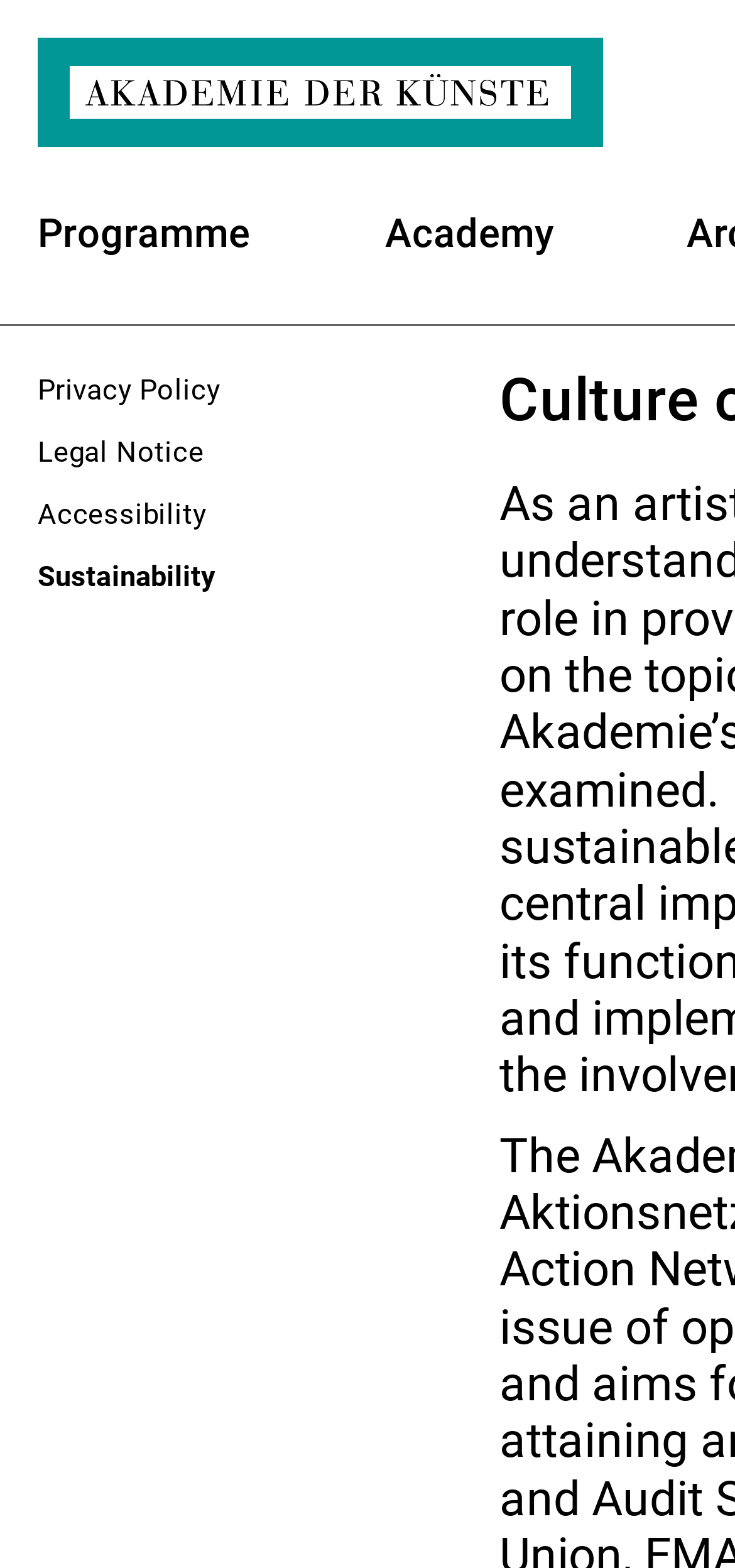Provide a brief response using a word or short phrase to this question:
How many links are there in the footer?

4